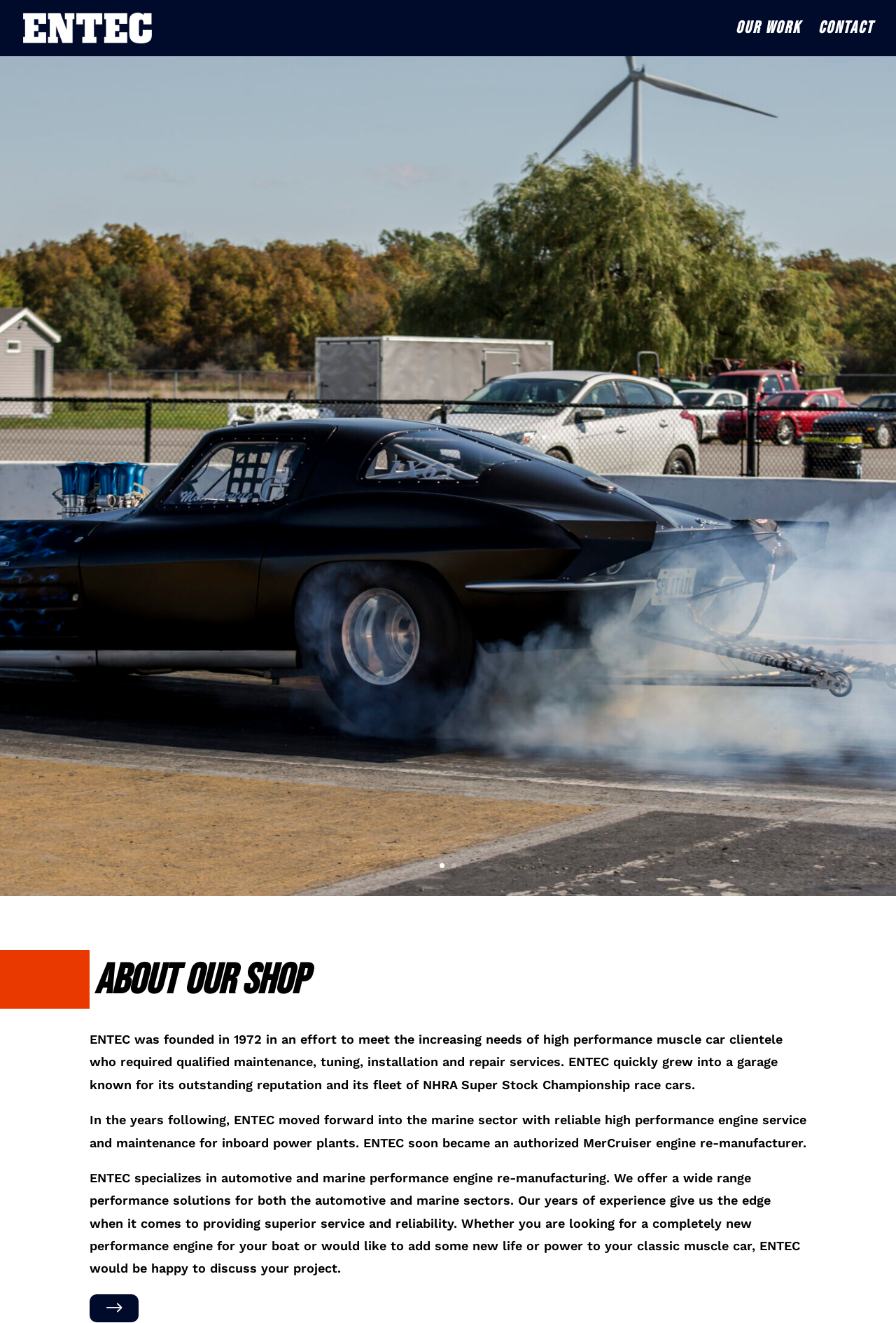Find the bounding box of the UI element described as: "alt="ENTEC Racing Services"". The bounding box coordinates should be given as four float values between 0 and 1, i.e., [left, top, right, bottom].

[0.026, 0.017, 0.159, 0.027]